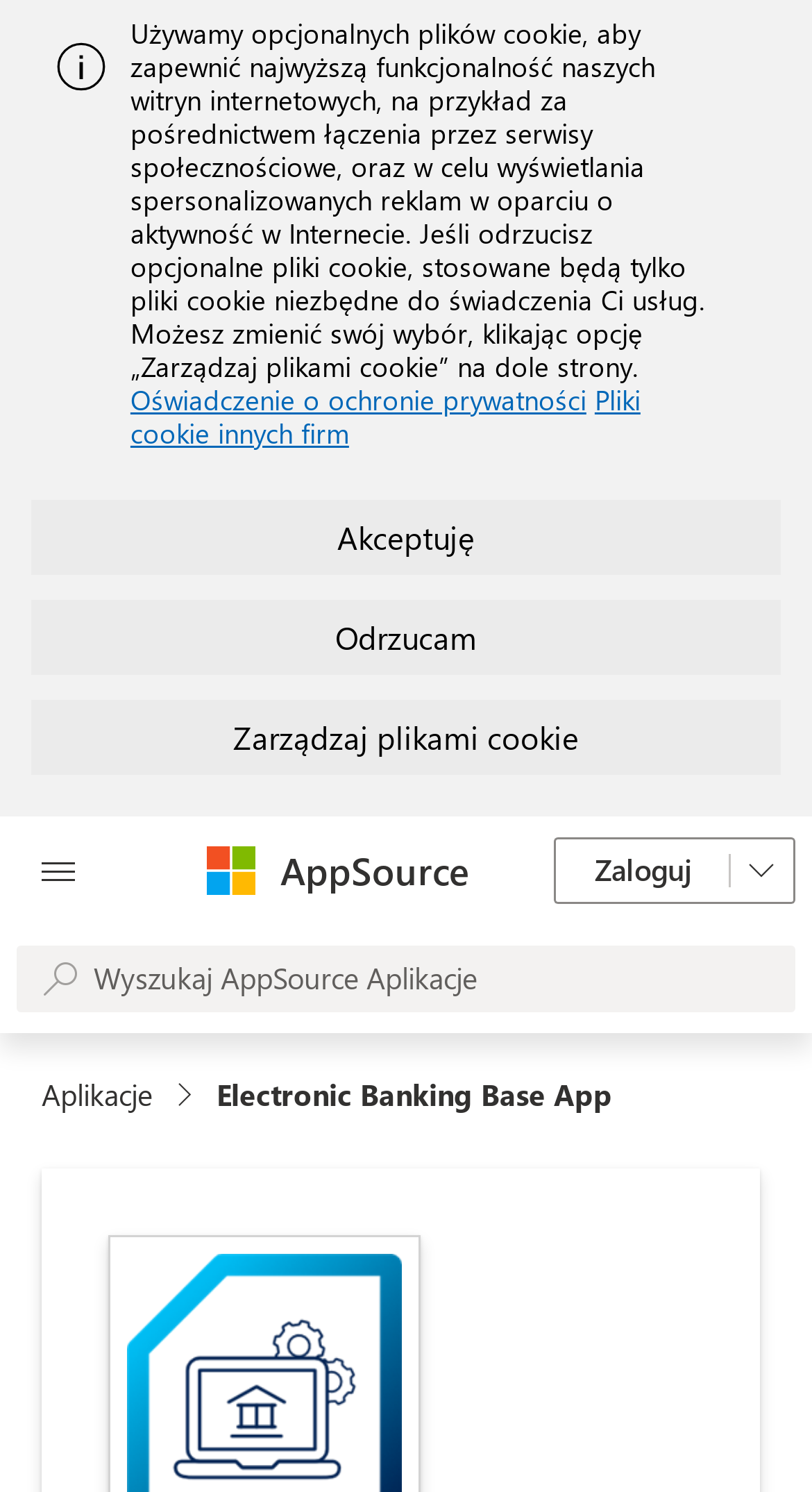Determine the bounding box coordinates of the element that should be clicked to execute the following command: "Log in to the system".

[0.682, 0.561, 0.979, 0.606]